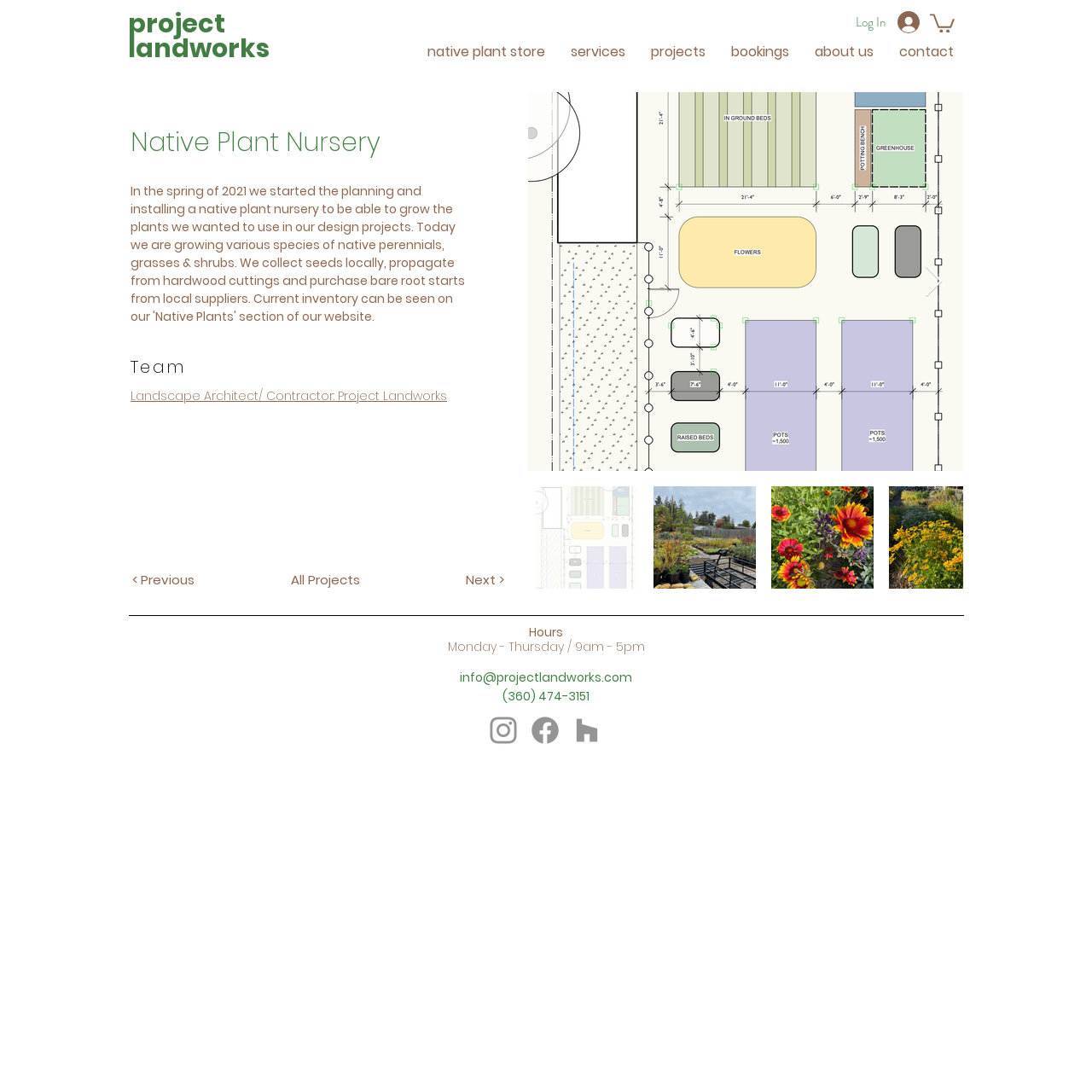Give a one-word or one-phrase response to the question:
What is the name of the nursery?

Native Plant Nursery